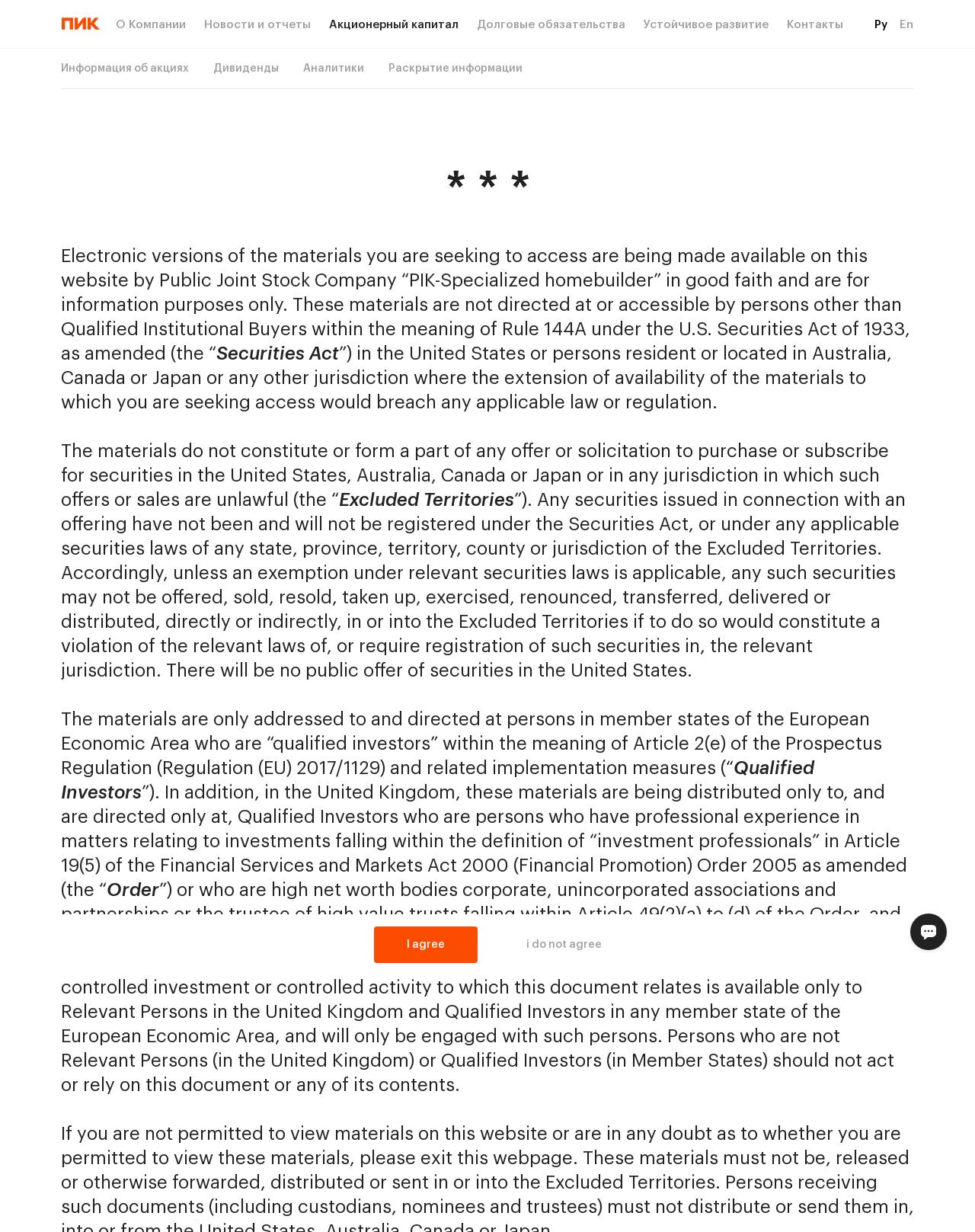Elaborate on the webpage's design and content in a detailed caption.

The webpage is about Pik group, a company that provides information about its activities, news, and reports. At the top of the page, there are several links to different sections of the website, including "О Компании" (About the Company), "Новости и отчеты" (News and Reports), "Акционерный капитал" (Share Capital), and others. These links are arranged horizontally across the top of the page.

Below the links, there is a heading with three asterisks, followed by a block of text that provides information about the materials available on the website. The text is divided into several paragraphs and explains the terms and conditions of accessing the materials, including restrictions on who can access them.

To the left of the text block, there are several links to specific topics, such as "Информация об акциях" (Information about Shares), "Дивиденды" (Dividends), and "Аналитики" (Analysts). These links are arranged vertically and are positioned to the left of the text block.

At the bottom of the page, there are two buttons, "I agree" and "I do not agree", which are likely related to the terms and conditions of accessing the materials on the website. To the right of these buttons, there is another button with no text, which contains an image.

Throughout the page, there are several images, including a logo at the top left corner of the page and an image on the button at the bottom right corner. The page also has a language selection option, with links to "Ру" (Russian) and "En" (English) versions of the website.